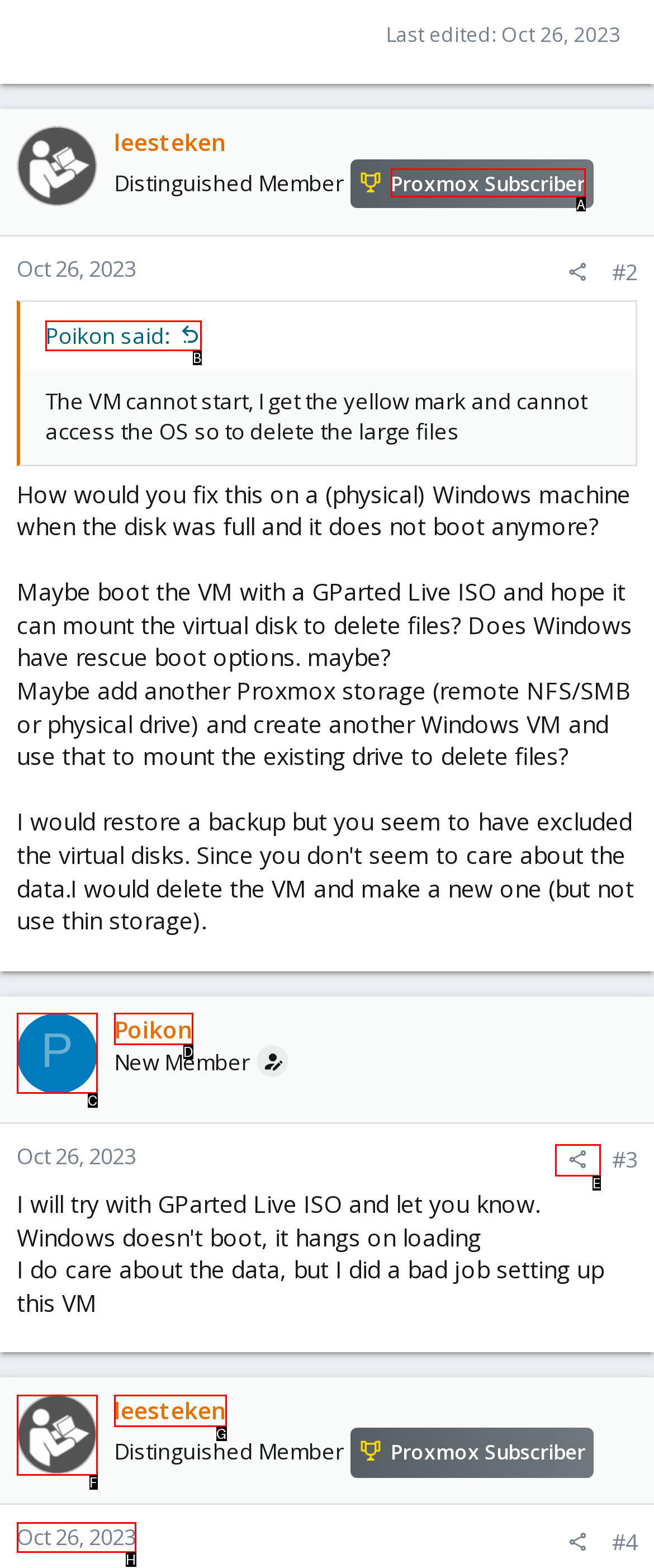Select the letter of the option that corresponds to: Poikon said:
Provide the letter from the given options.

B